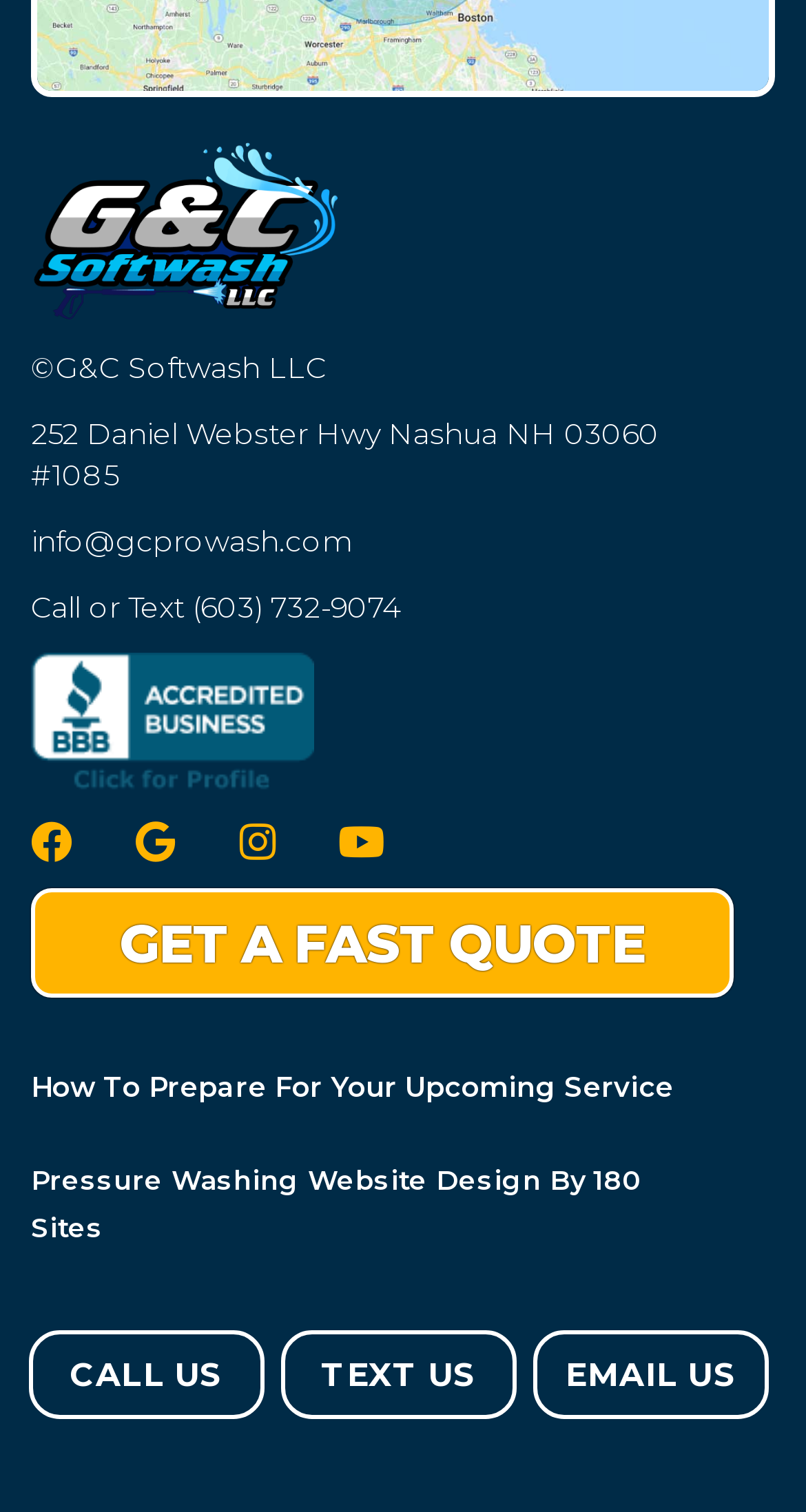Find the bounding box coordinates of the element I should click to carry out the following instruction: "Visit the company's Facebook page".

[0.038, 0.544, 0.09, 0.571]